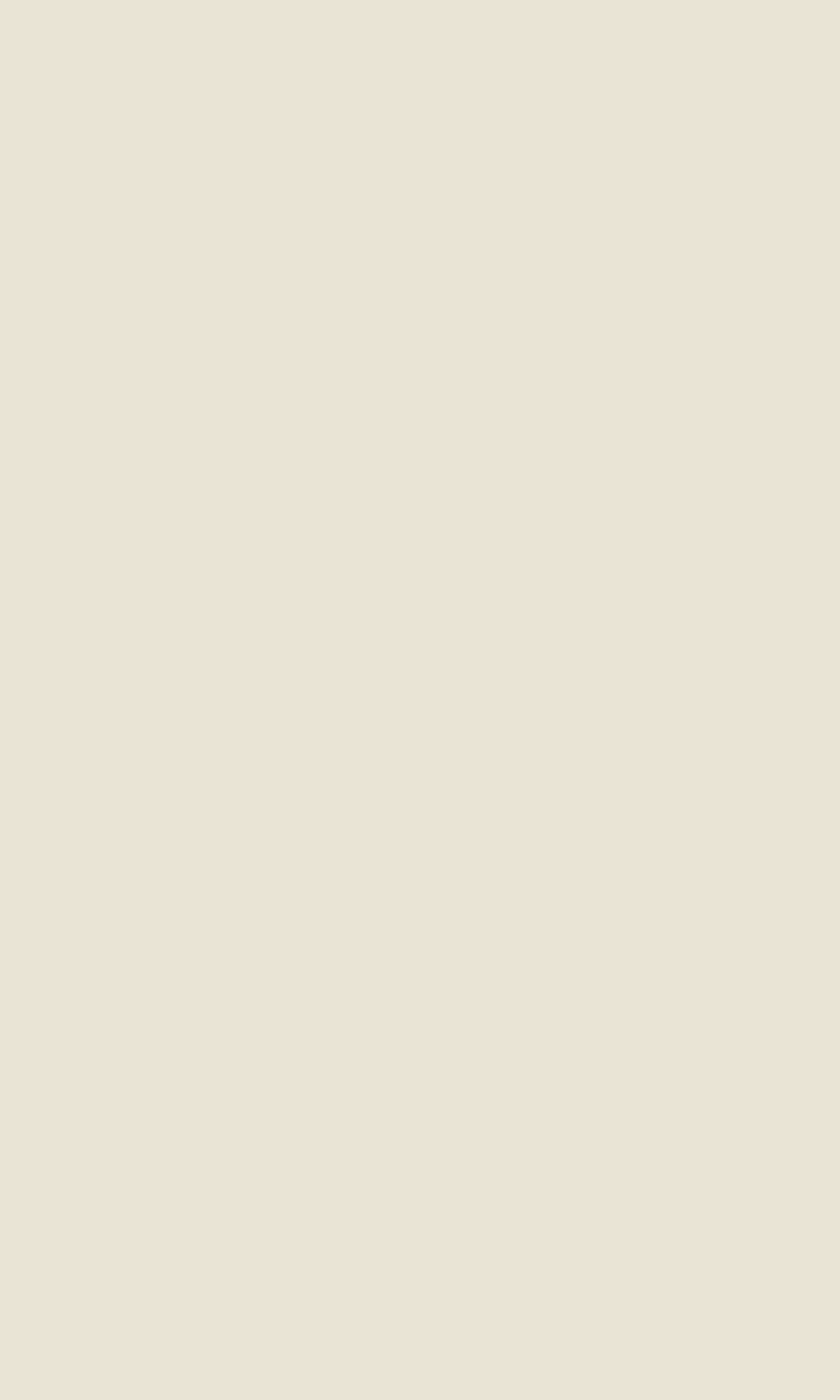Kindly respond to the following question with a single word or a brief phrase: 
What is the link to download?

Download PDF